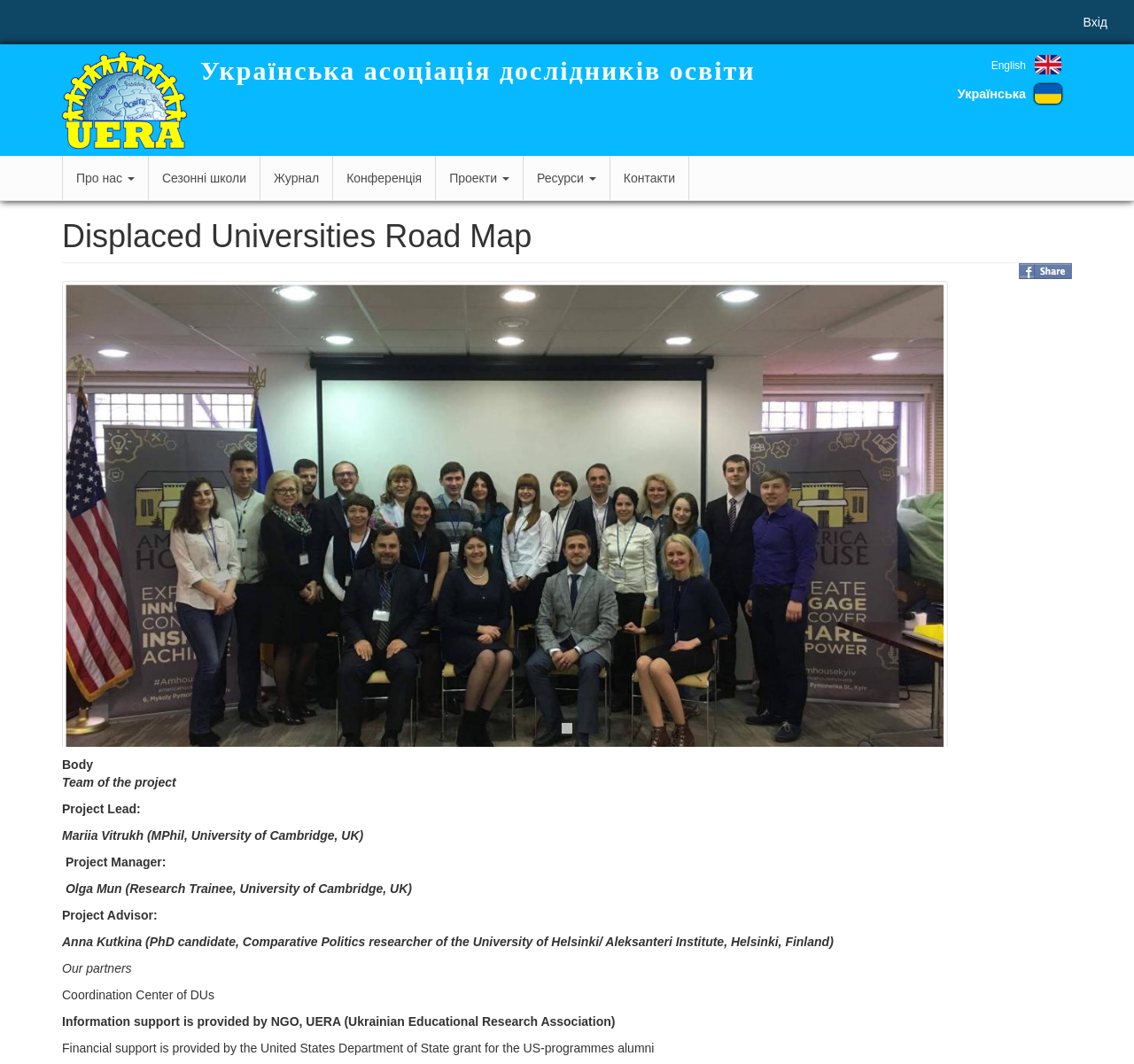What is the language of the link 'Головна'?
Please respond to the question with a detailed and well-explained answer.

I found the answer by looking at the link 'Головна' and recognizing it as a Ukrainian word, which means 'Main' in English.